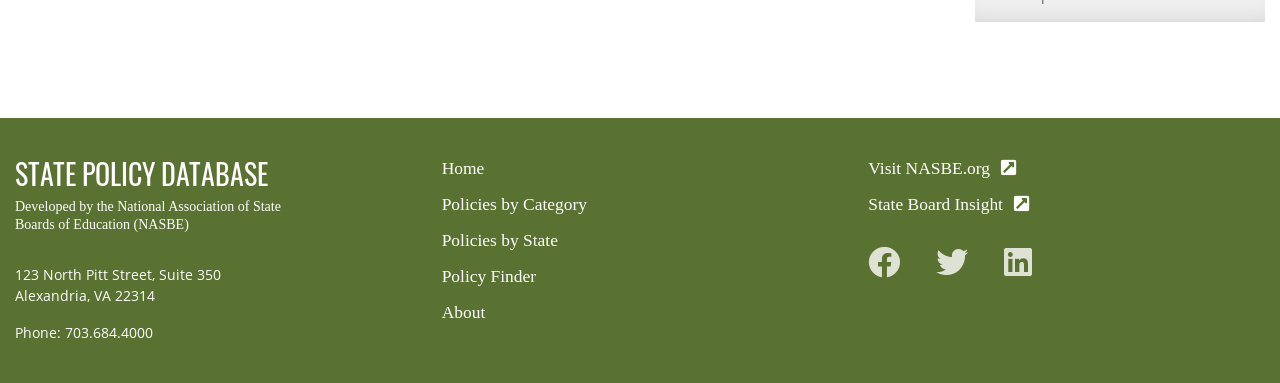Identify the bounding box for the UI element specified in this description: "New Jersey". The coordinates must be four float numbers between 0 and 1, formatted as [left, top, right, bottom].

[0.787, 0.817, 0.848, 0.874]